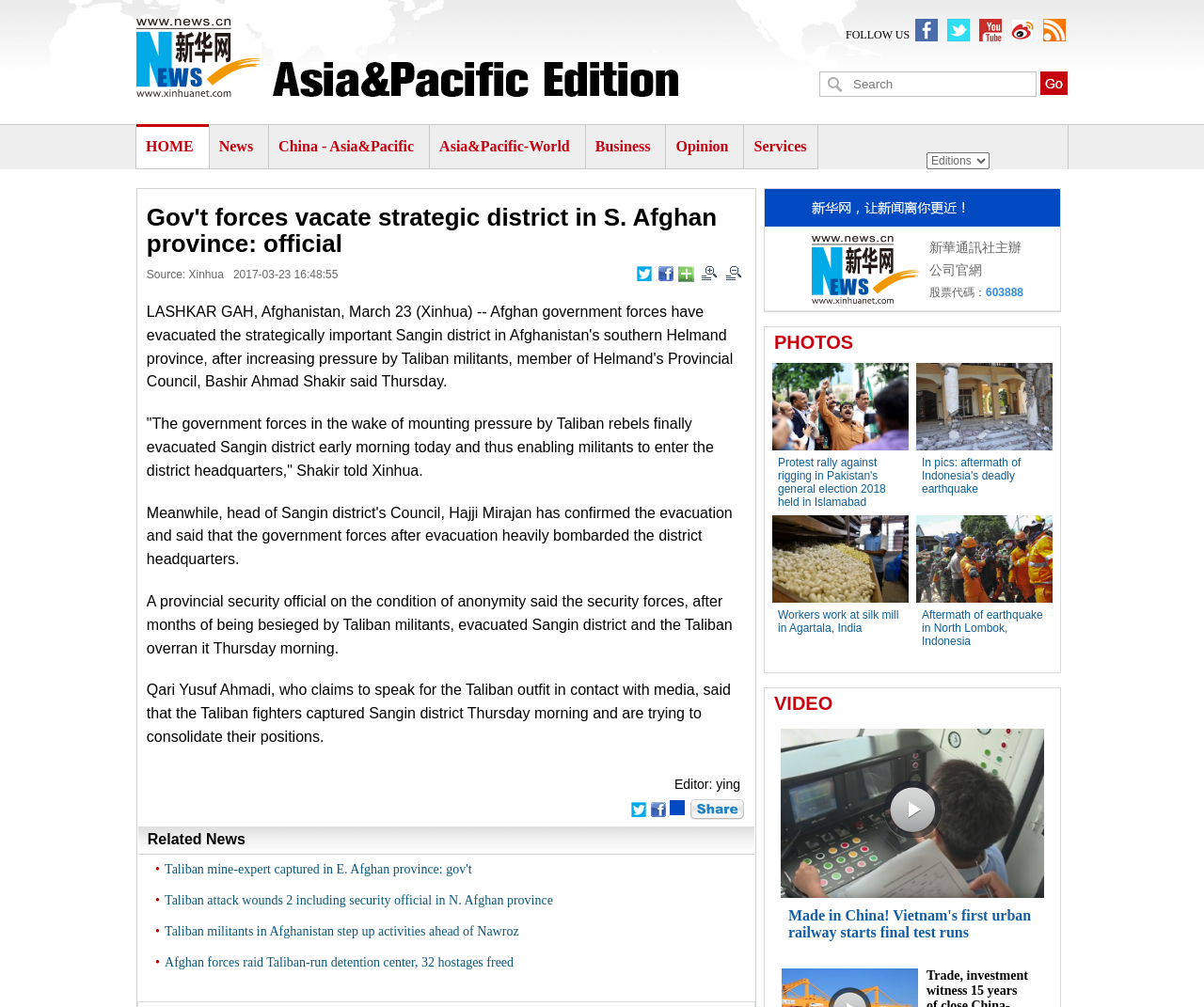Determine the bounding box coordinates for the HTML element described here: "xinhuanet english rss".

[0.867, 0.019, 0.885, 0.041]